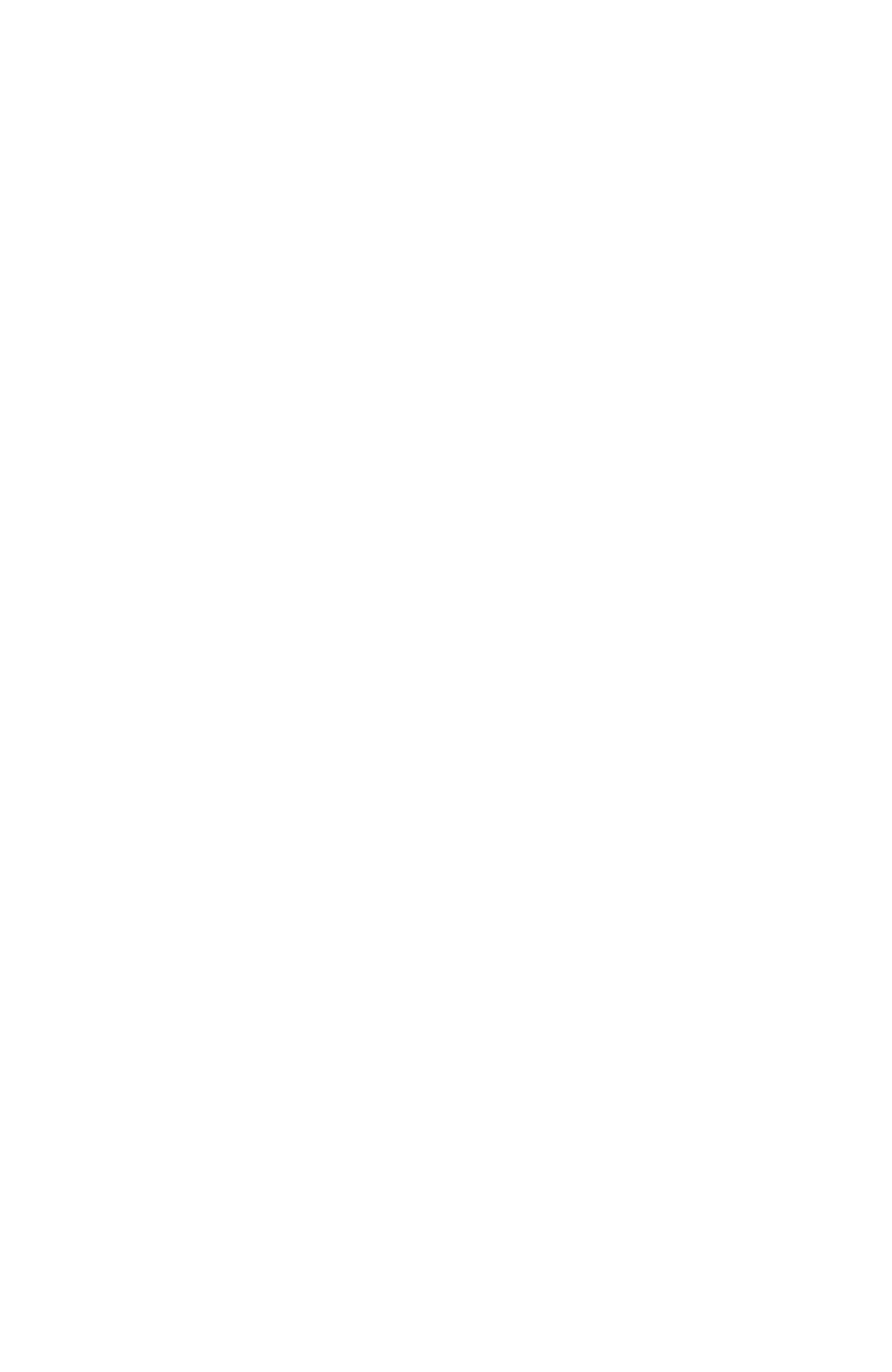Determine the bounding box coordinates of the element's region needed to click to follow the instruction: "Watch FMTV". Provide these coordinates as four float numbers between 0 and 1, formatted as [left, top, right, bottom].

[0.536, 0.281, 0.669, 0.316]